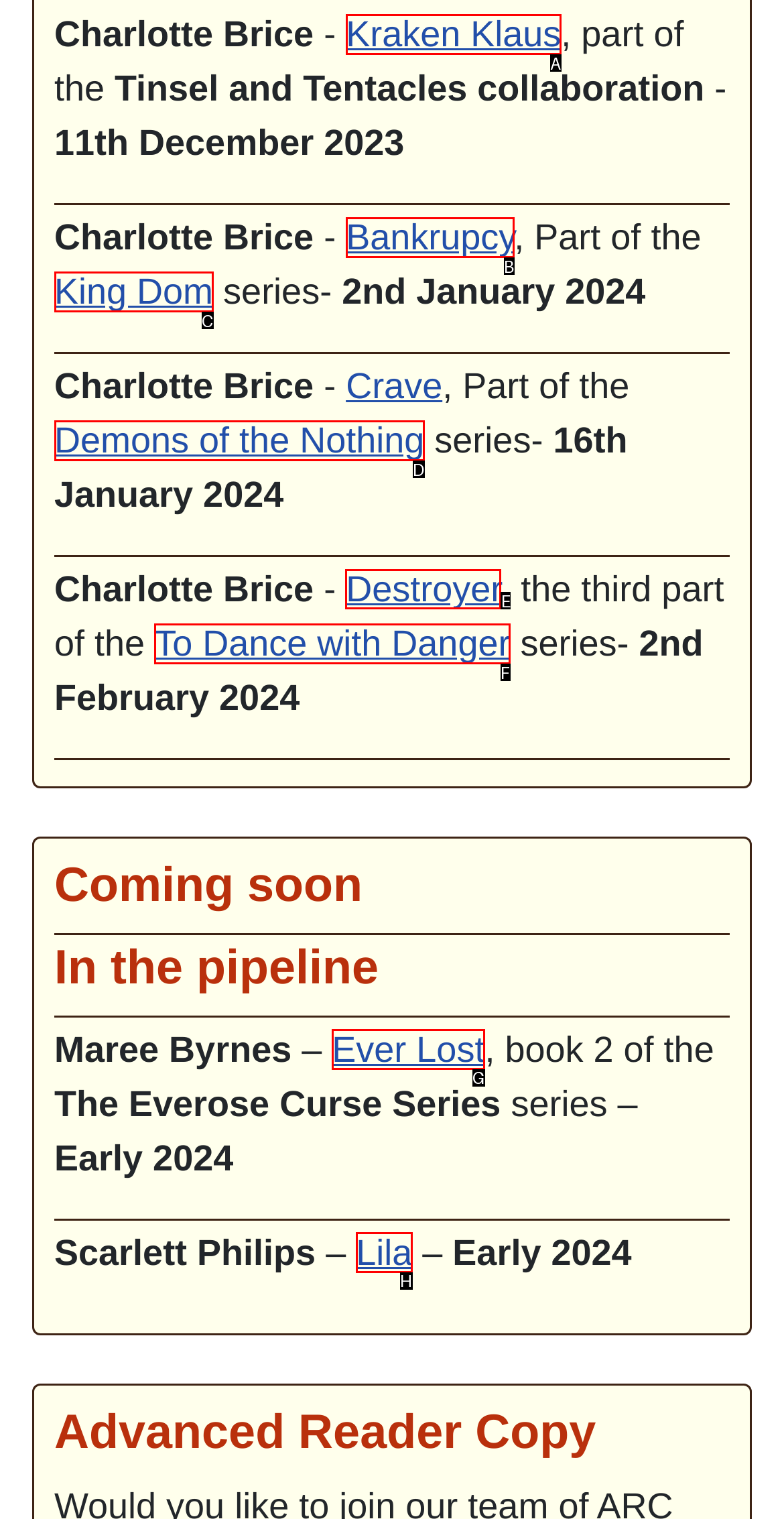Which lettered option should be clicked to perform the following task: Explore Destroyer
Respond with the letter of the appropriate option.

E